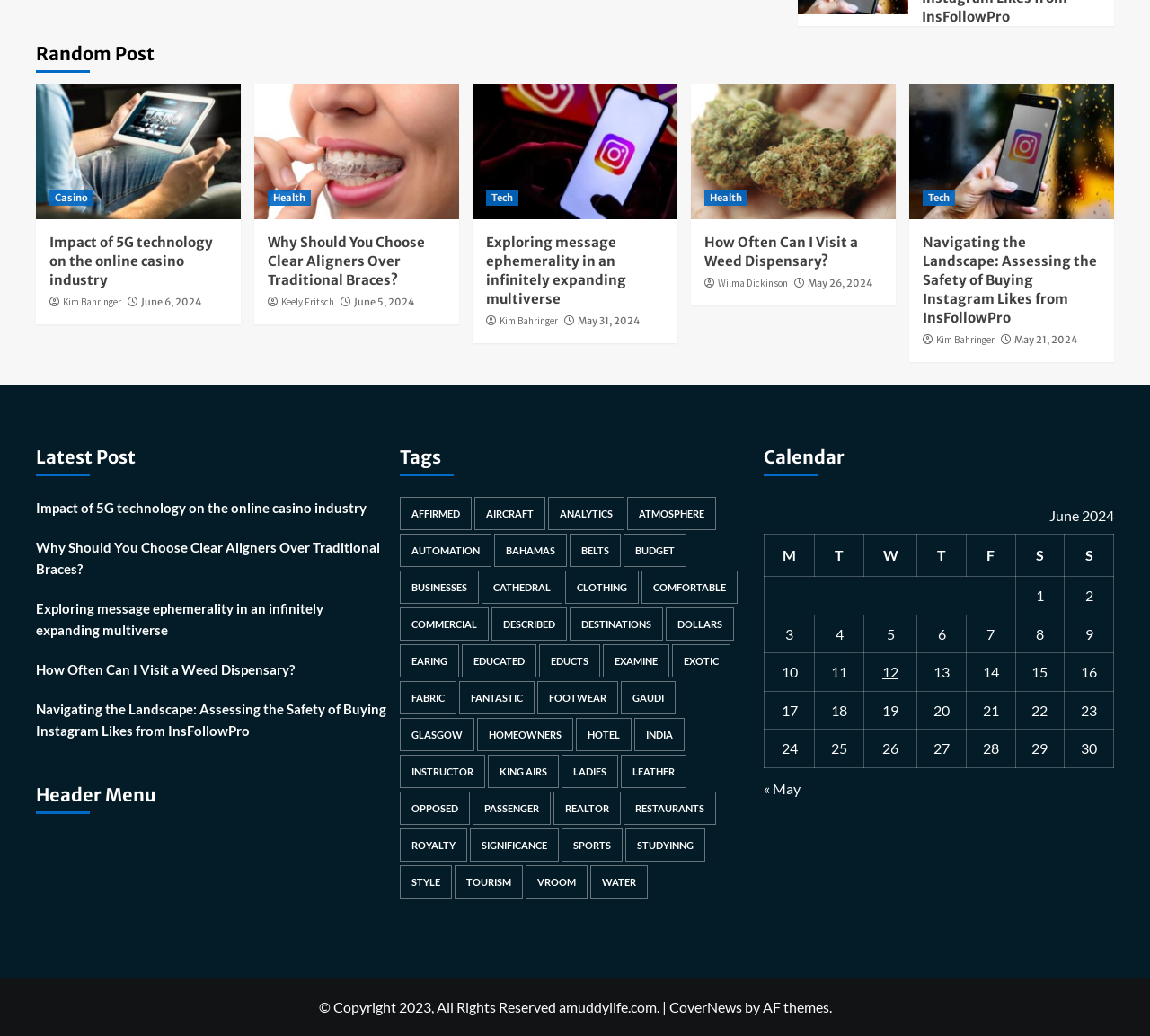Can you specify the bounding box coordinates for the region that should be clicked to fulfill this instruction: "Read the 'How Often Can I Visit a Weed Dispensary?' article".

[0.612, 0.225, 0.767, 0.261]